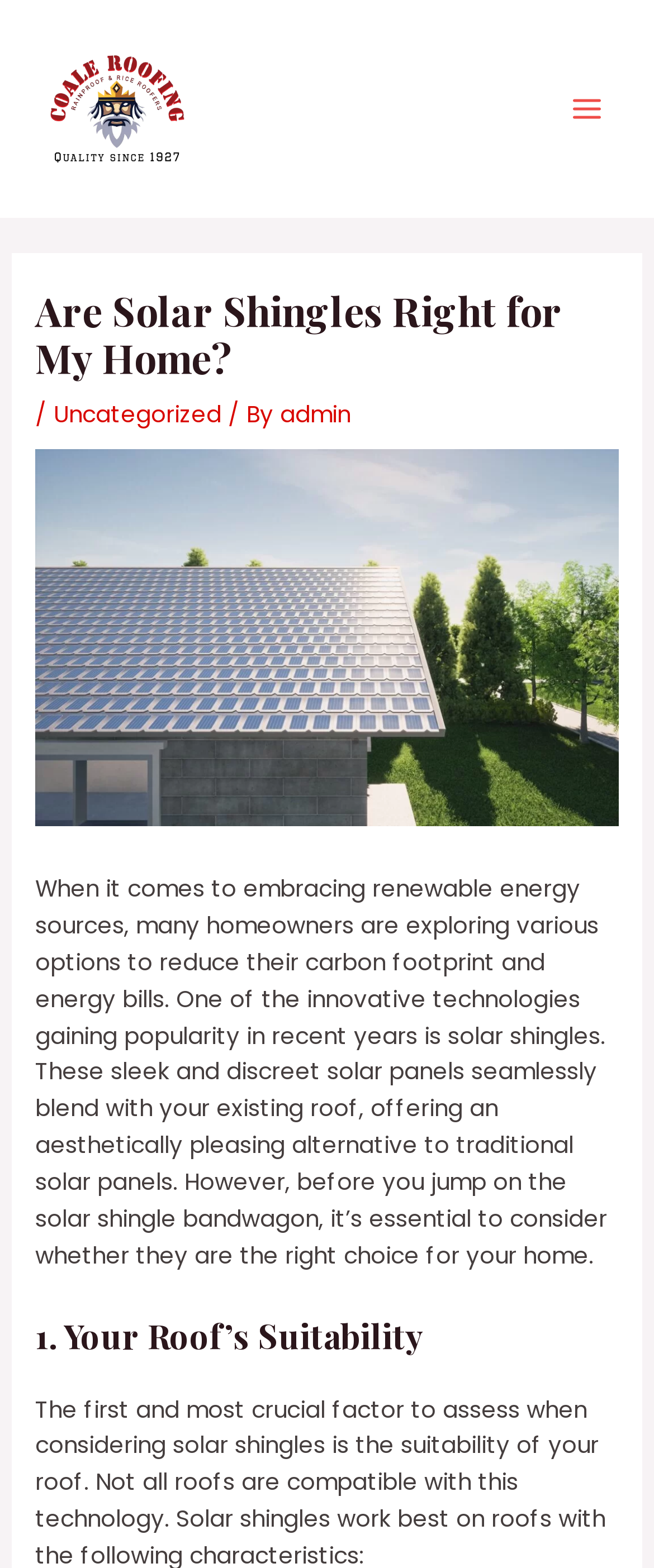Find the bounding box of the web element that fits this description: "Main Menu".

[0.845, 0.048, 0.949, 0.091]